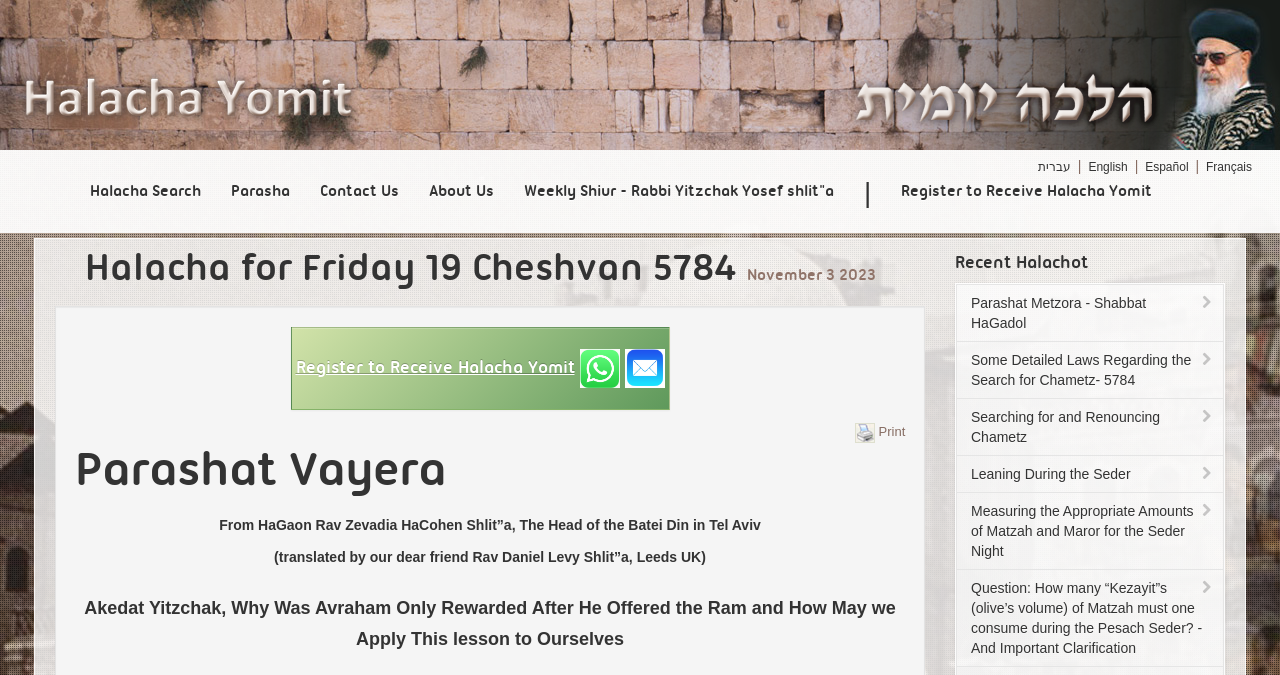Please provide the bounding box coordinates for the element that needs to be clicked to perform the following instruction: "Search for halacha". The coordinates should be given as four float numbers between 0 and 1, i.e., [left, top, right, bottom].

[0.059, 0.227, 0.169, 0.344]